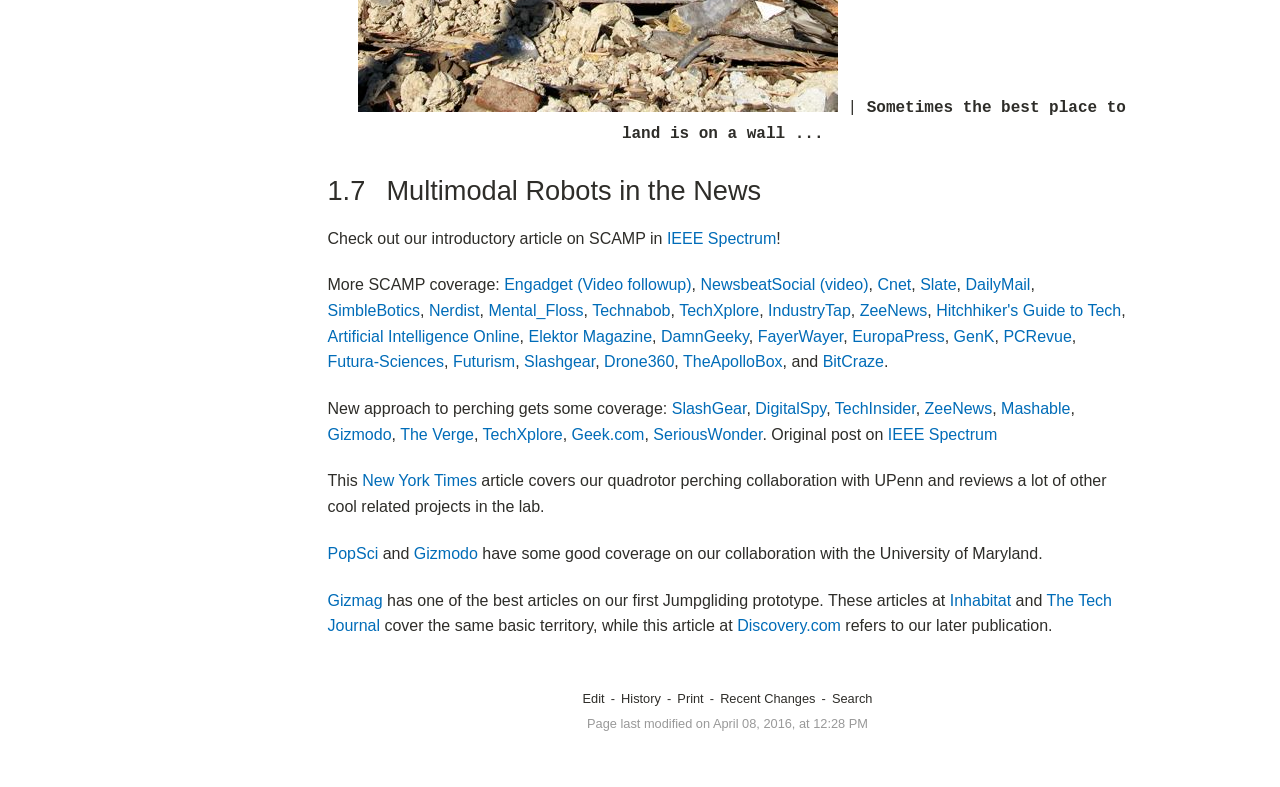Please identify the bounding box coordinates of the element's region that should be clicked to execute the following instruction: "Click on the 'Facebook' link". The bounding box coordinates must be four float numbers between 0 and 1, i.e., [left, top, right, bottom].

None